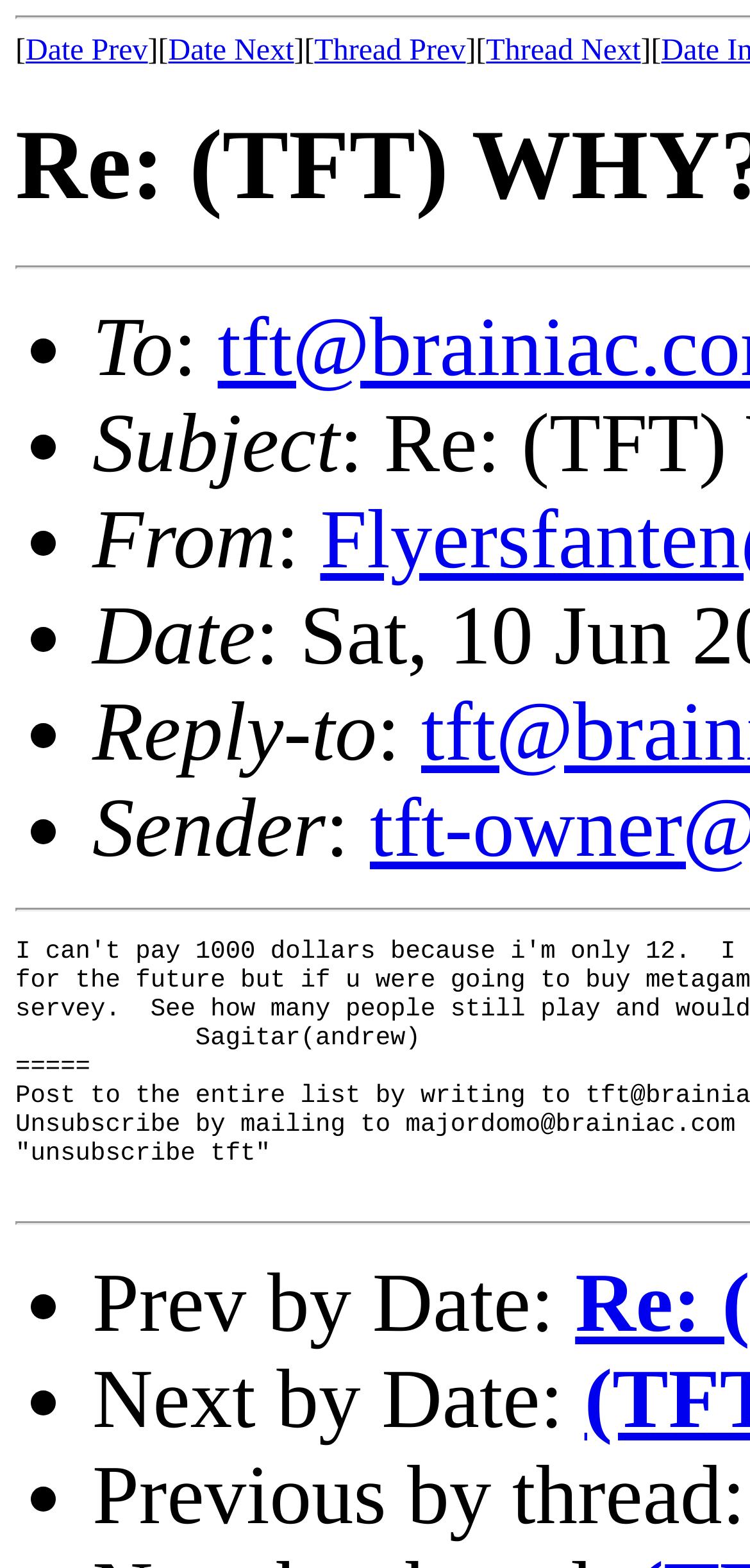Answer the question in a single word or phrase:
How many navigation links are there?

6